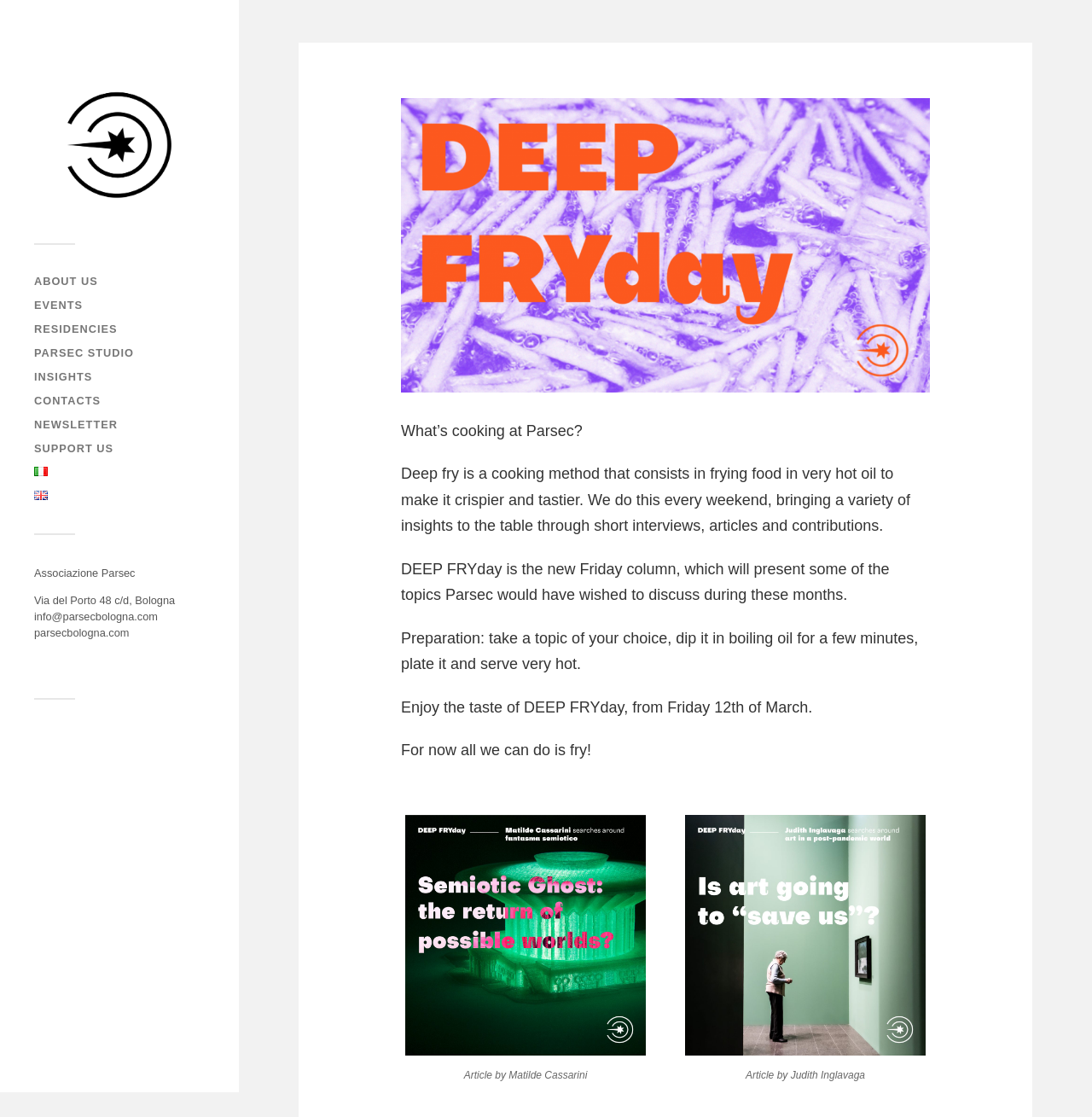Identify the bounding box coordinates for the UI element described as follows: "Newsletter". Ensure the coordinates are four float numbers between 0 and 1, formatted as [left, top, right, bottom].

[0.031, 0.374, 0.108, 0.386]